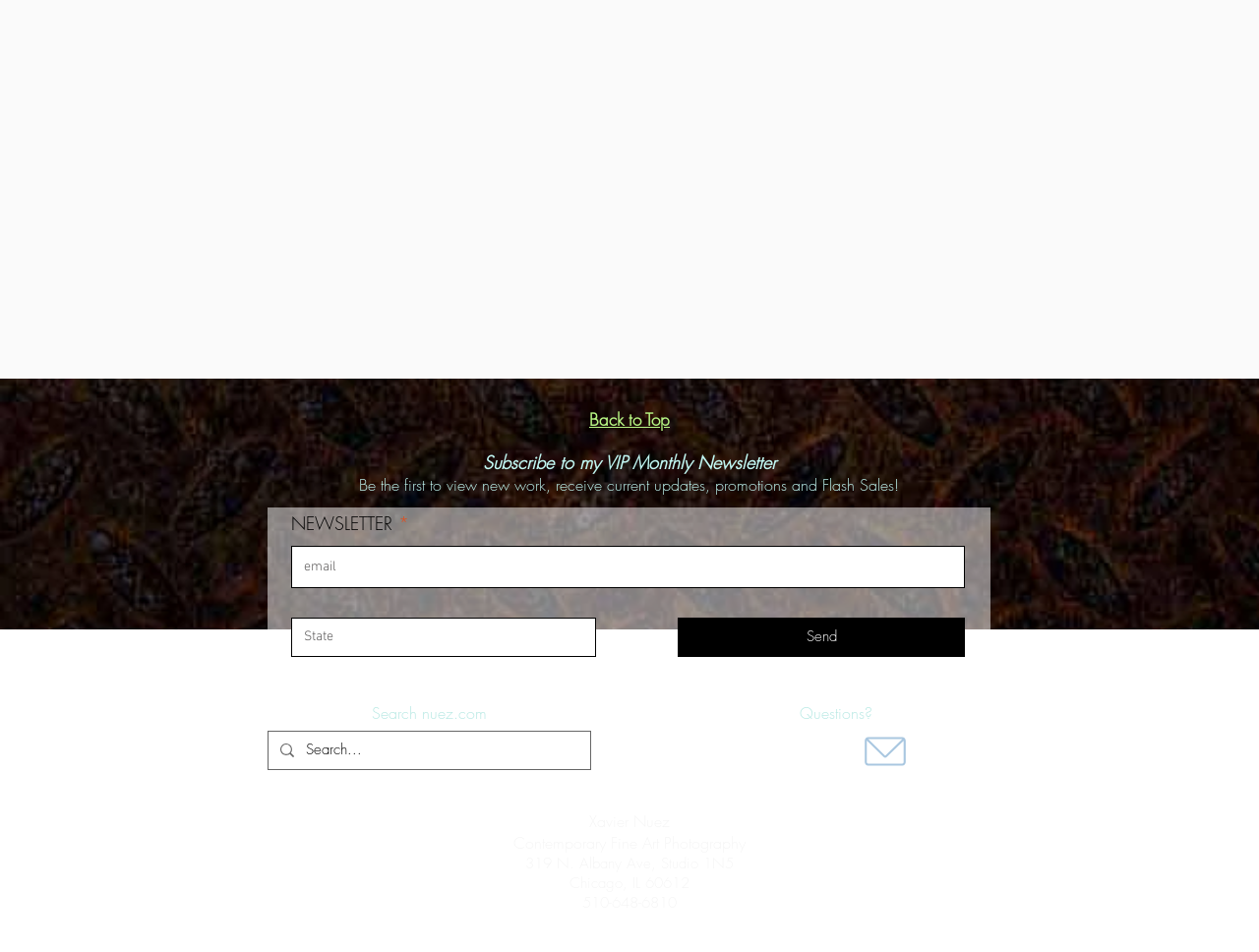Find the coordinates for the bounding box of the element with this description: "Send".

[0.538, 0.649, 0.766, 0.69]